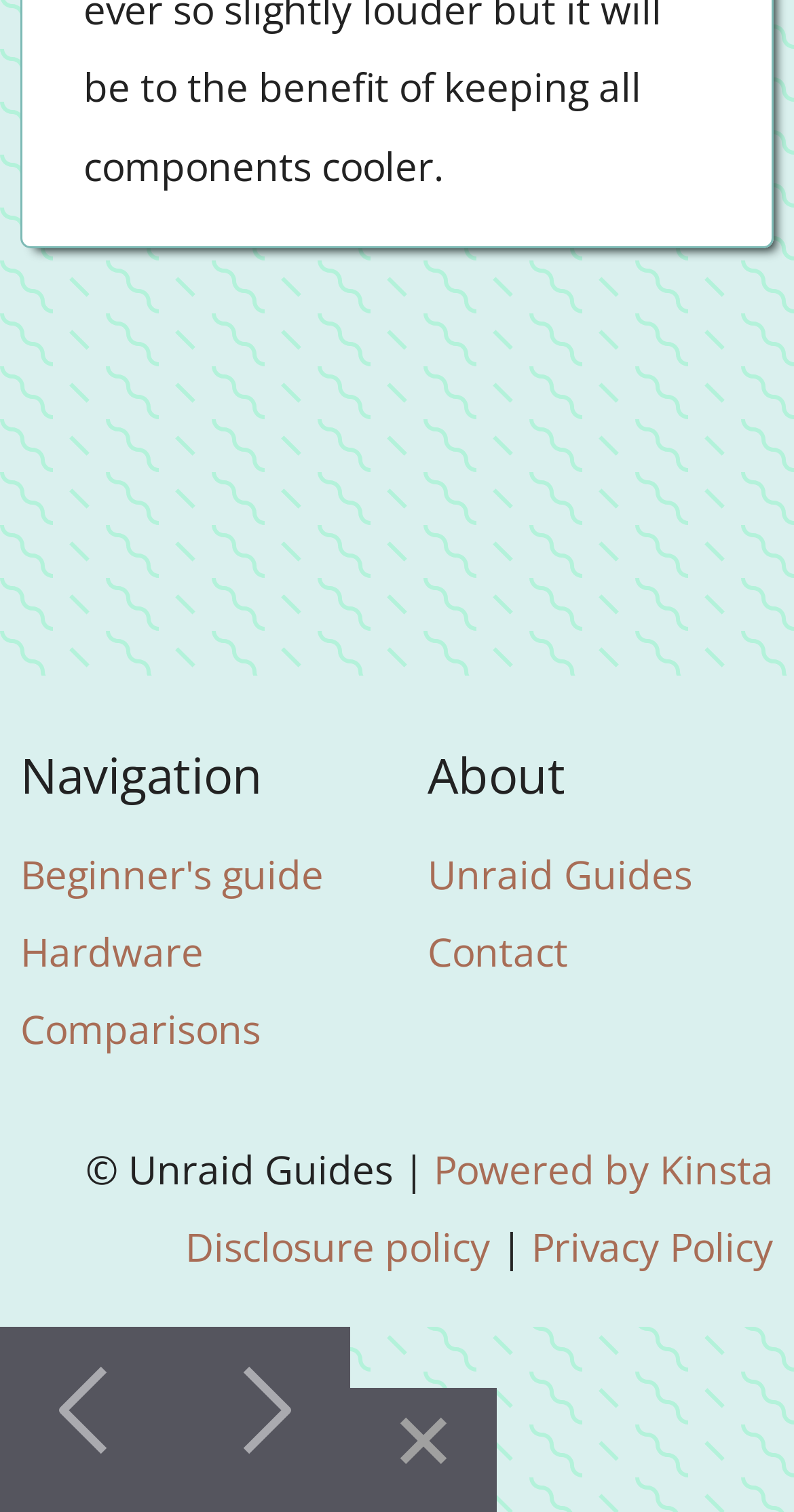Using the provided description Contact, find the bounding box coordinates for the UI element. Provide the coordinates in (top-left x, top-left y, bottom-right x, bottom-right y) format, ensuring all values are between 0 and 1.

[0.538, 0.611, 0.715, 0.647]